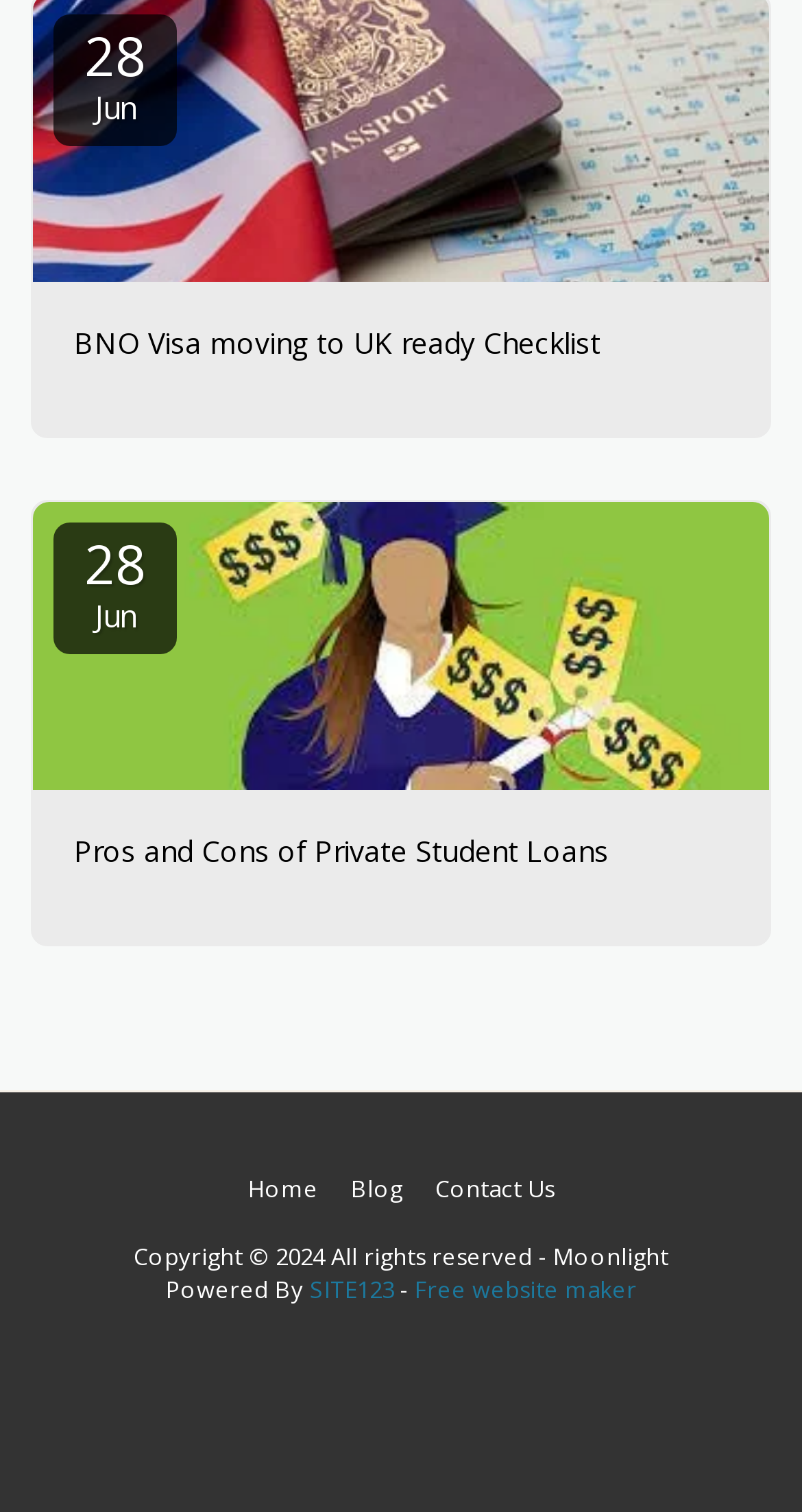What is the second link in the navigation menu?
Kindly offer a detailed explanation using the data available in the image.

I looked at the navigation menu and found the second link, which is labeled 'Blog'. This link is located in the middle section of the webpage.